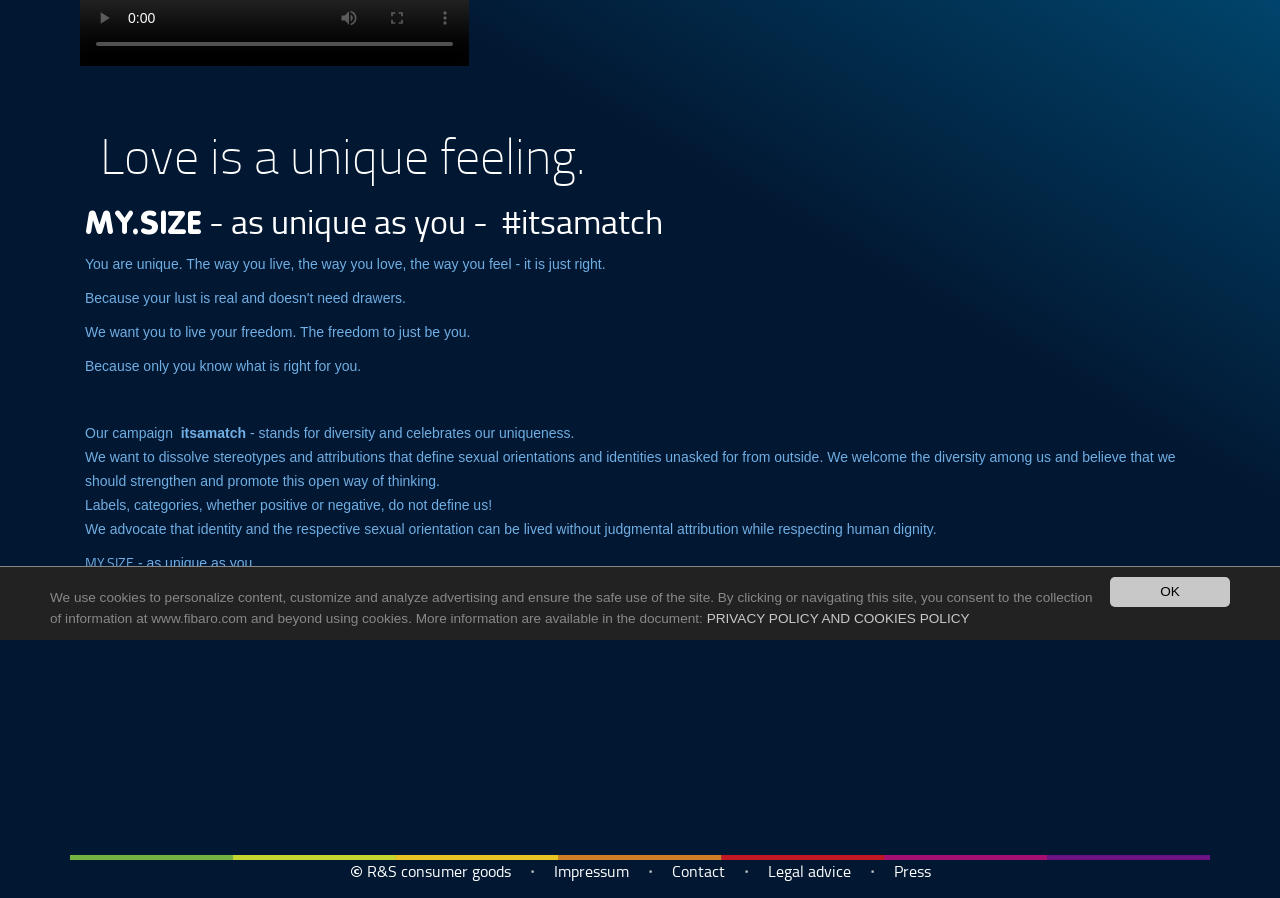Identify the bounding box coordinates for the UI element that matches this description: "PRIVACY POLICY AND COOKIES POLICY".

[0.552, 0.681, 0.757, 0.697]